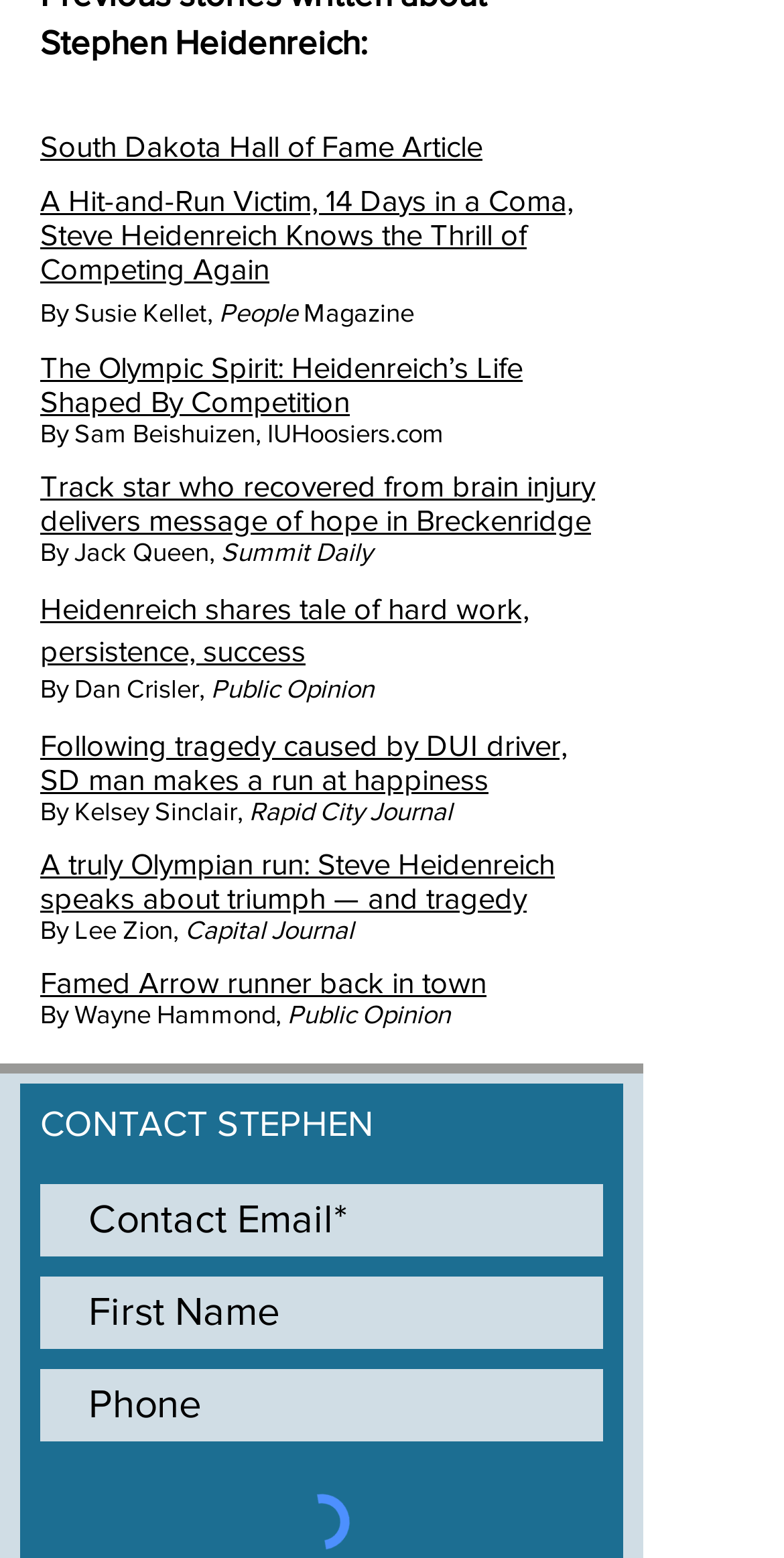Please find the bounding box coordinates of the element's region to be clicked to carry out this instruction: "Enter contact email".

[0.051, 0.76, 0.769, 0.806]